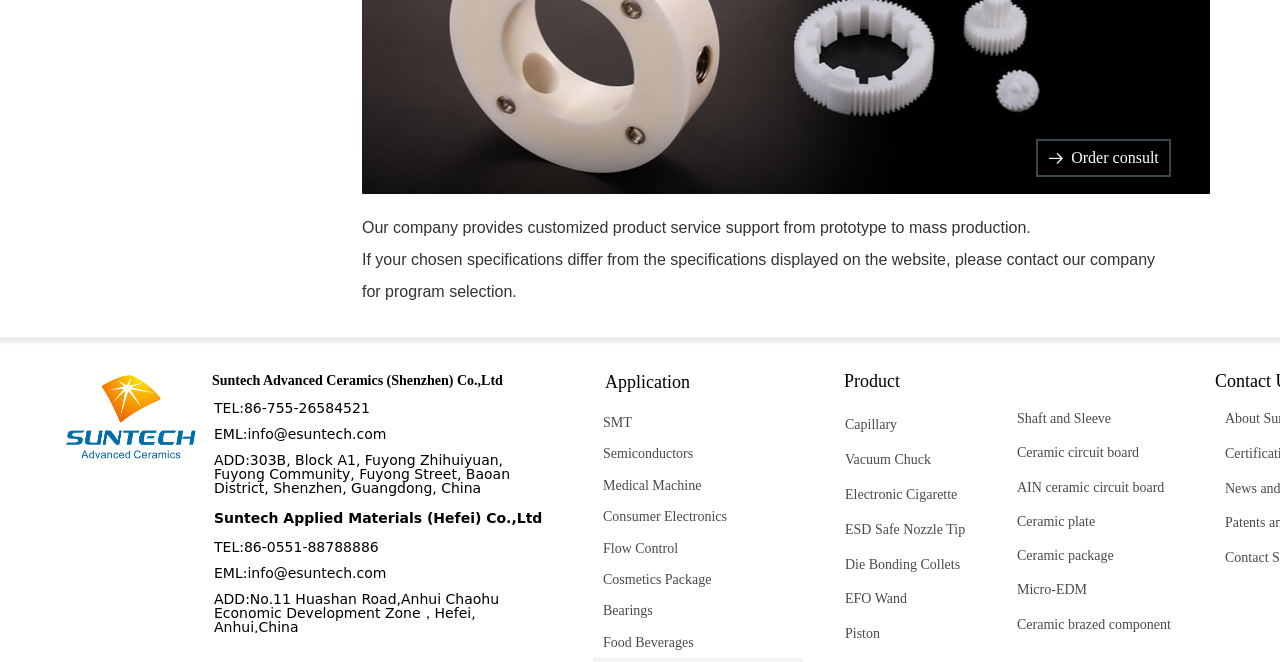Determine the bounding box coordinates for the clickable element required to fulfill the instruction: "Read more about Picking Data Areas in MOTHER". Provide the coordinates as four float numbers between 0 and 1, i.e., [left, top, right, bottom].

None